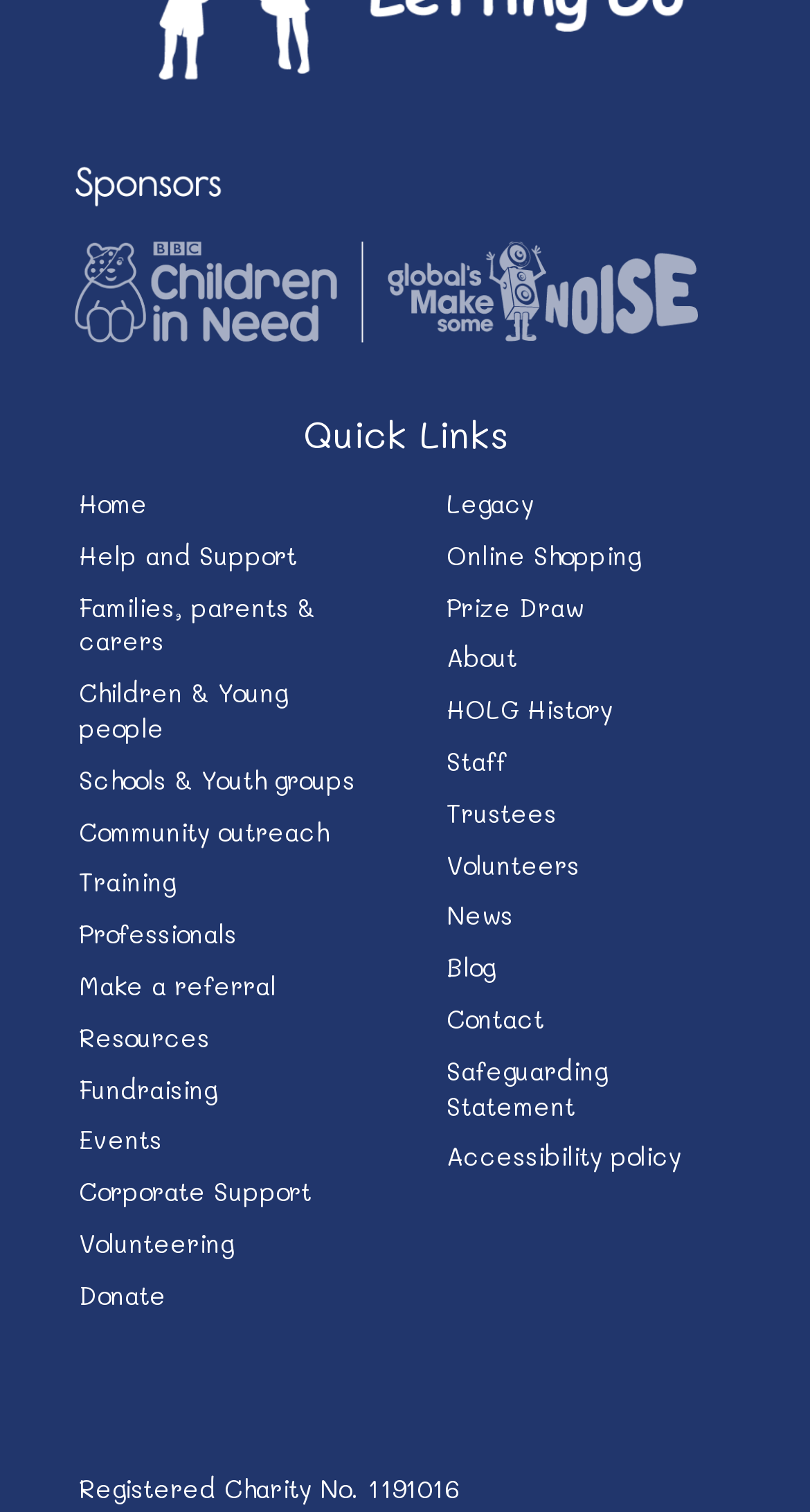Please identify the bounding box coordinates of the element on the webpage that should be clicked to follow this instruction: "Learn about HOLG History". The bounding box coordinates should be given as four float numbers between 0 and 1, formatted as [left, top, right, bottom].

[0.551, 0.458, 0.756, 0.481]